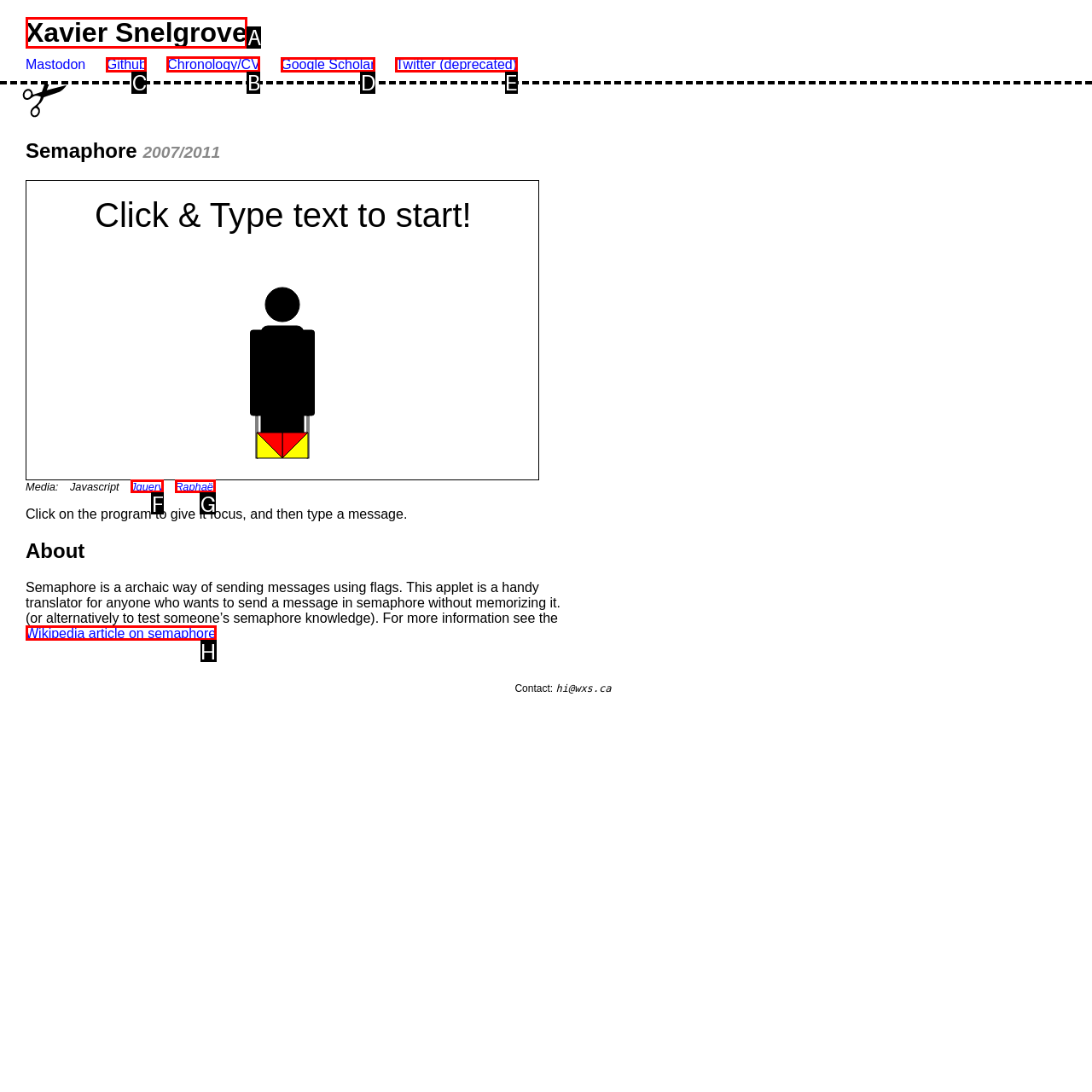Determine which HTML element should be clicked to carry out the following task: Click on the Chronology/CV link Respond with the letter of the appropriate option.

B